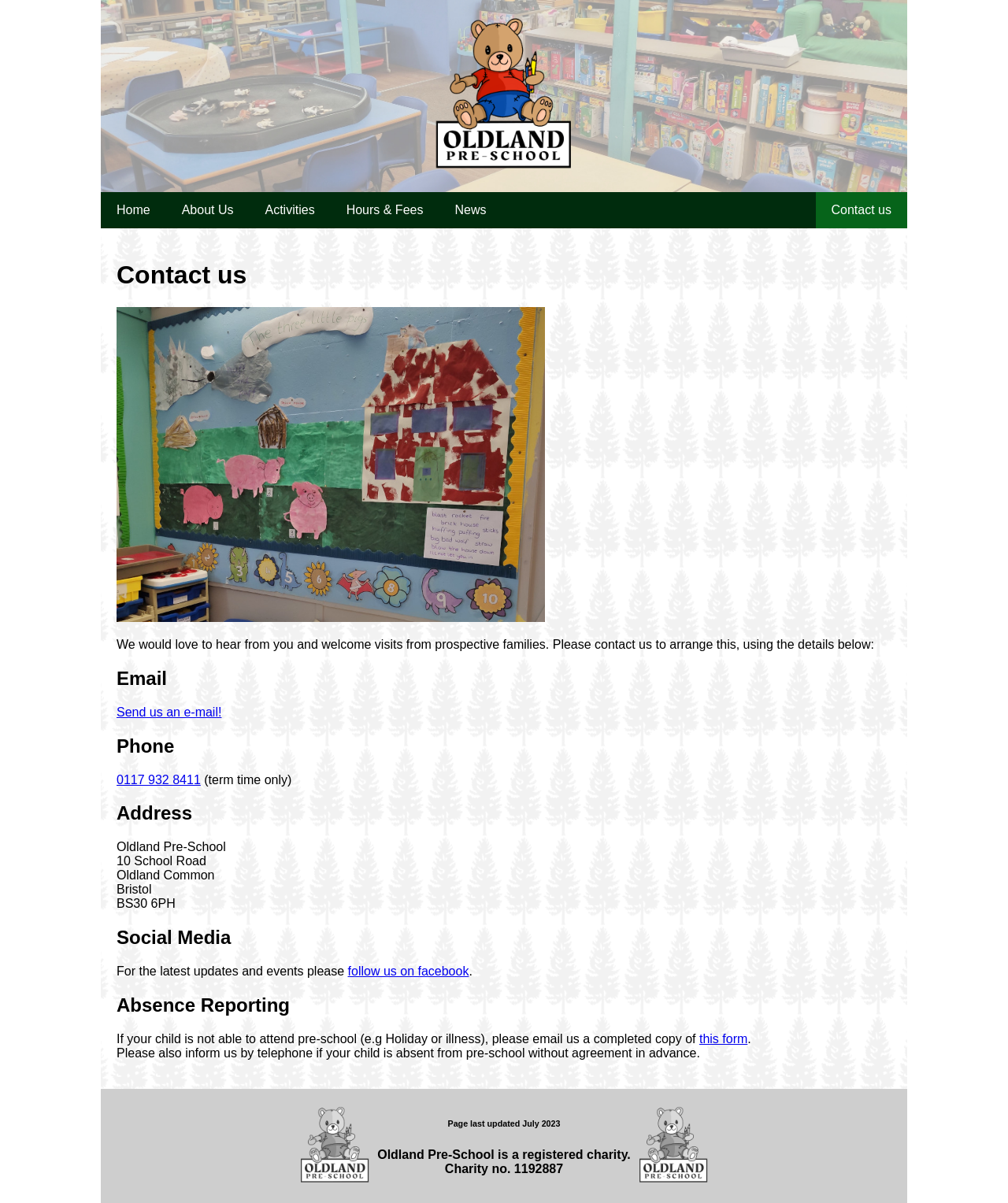Please find and report the bounding box coordinates of the element to click in order to perform the following action: "View 'RECENT PROJECTS'". The coordinates should be expressed as four float numbers between 0 and 1, in the format [left, top, right, bottom].

None